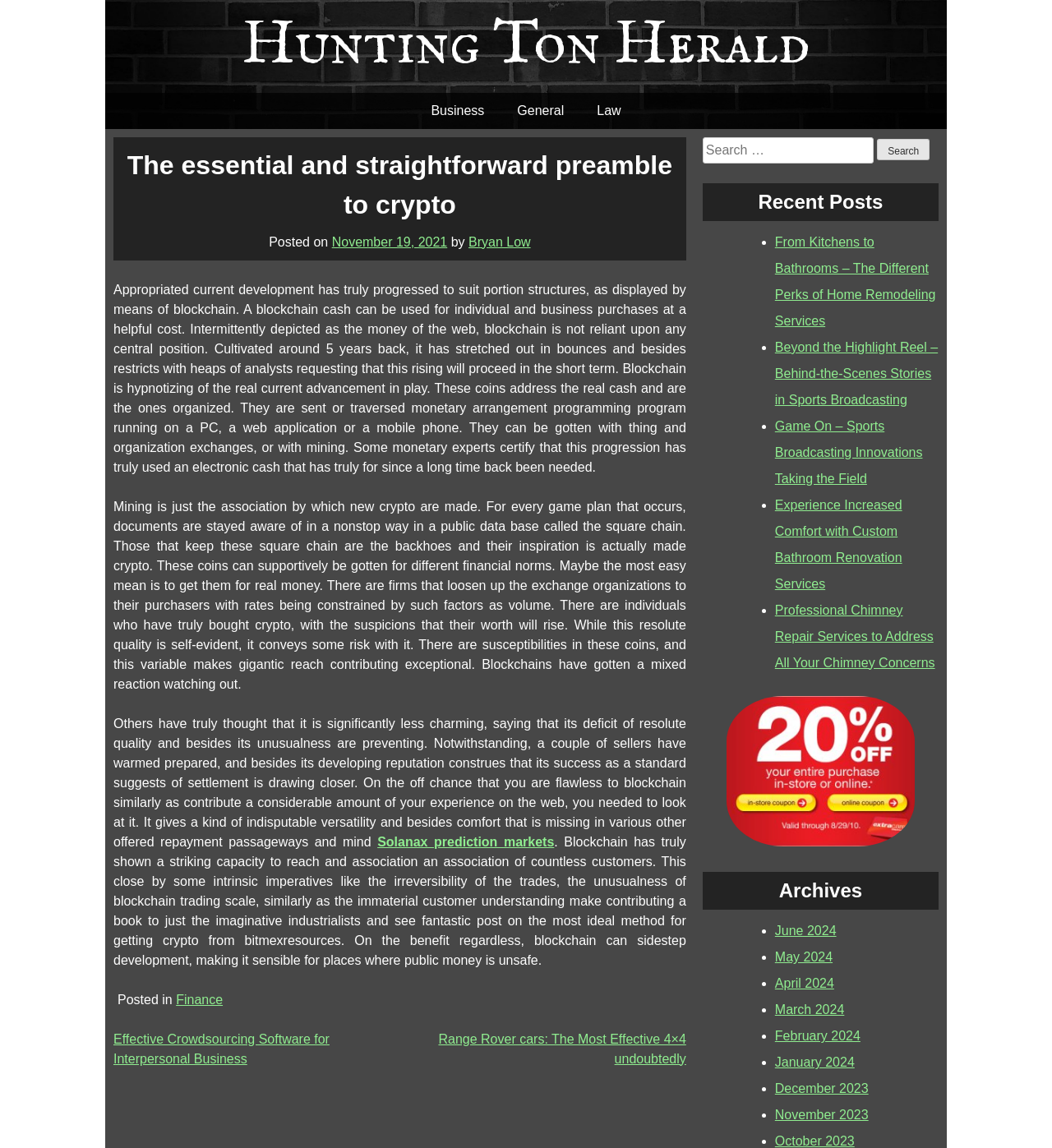Determine the bounding box coordinates of the clickable element necessary to fulfill the instruction: "Click on the 'Business' link". Provide the coordinates as four float numbers within the 0 to 1 range, i.e., [left, top, right, bottom].

[0.394, 0.081, 0.476, 0.112]